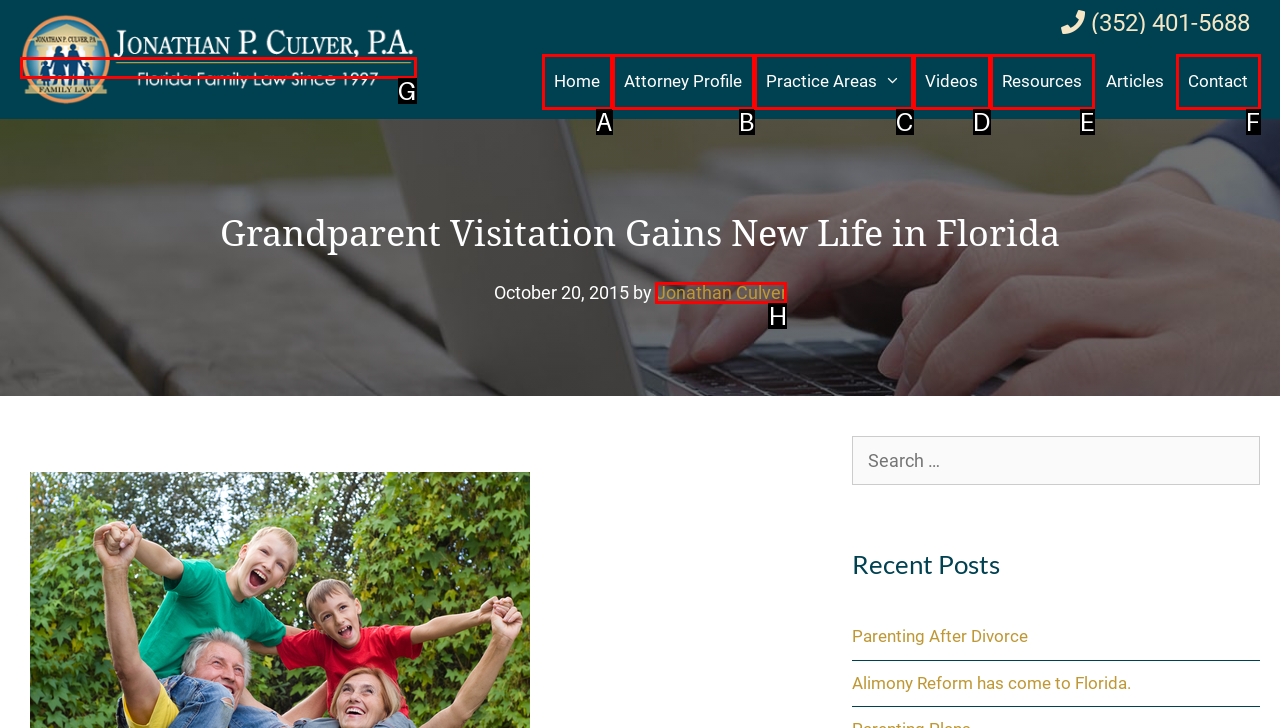Determine which option matches the element description: Contact
Reply with the letter of the appropriate option from the options provided.

F